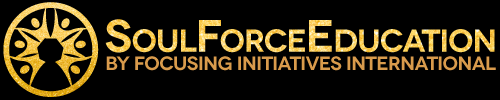Offer a detailed explanation of the image and its components.

The image features the logo of "Soul Force Education," presented in an elegant, golden font against a dark background. Below the main title, it notes that Soul Force Education is an initiative by "Focusing Initiatives International." The logo likely represents the organization's commitment to fostering diversity, equity, and inclusion through educational programs and initiatives, reflecting their strategic approach to organizational development. The visual elements suggest a focus on transformation and collaboration, aligning with their mission to create impactful learning experiences that address community and workplace needs.